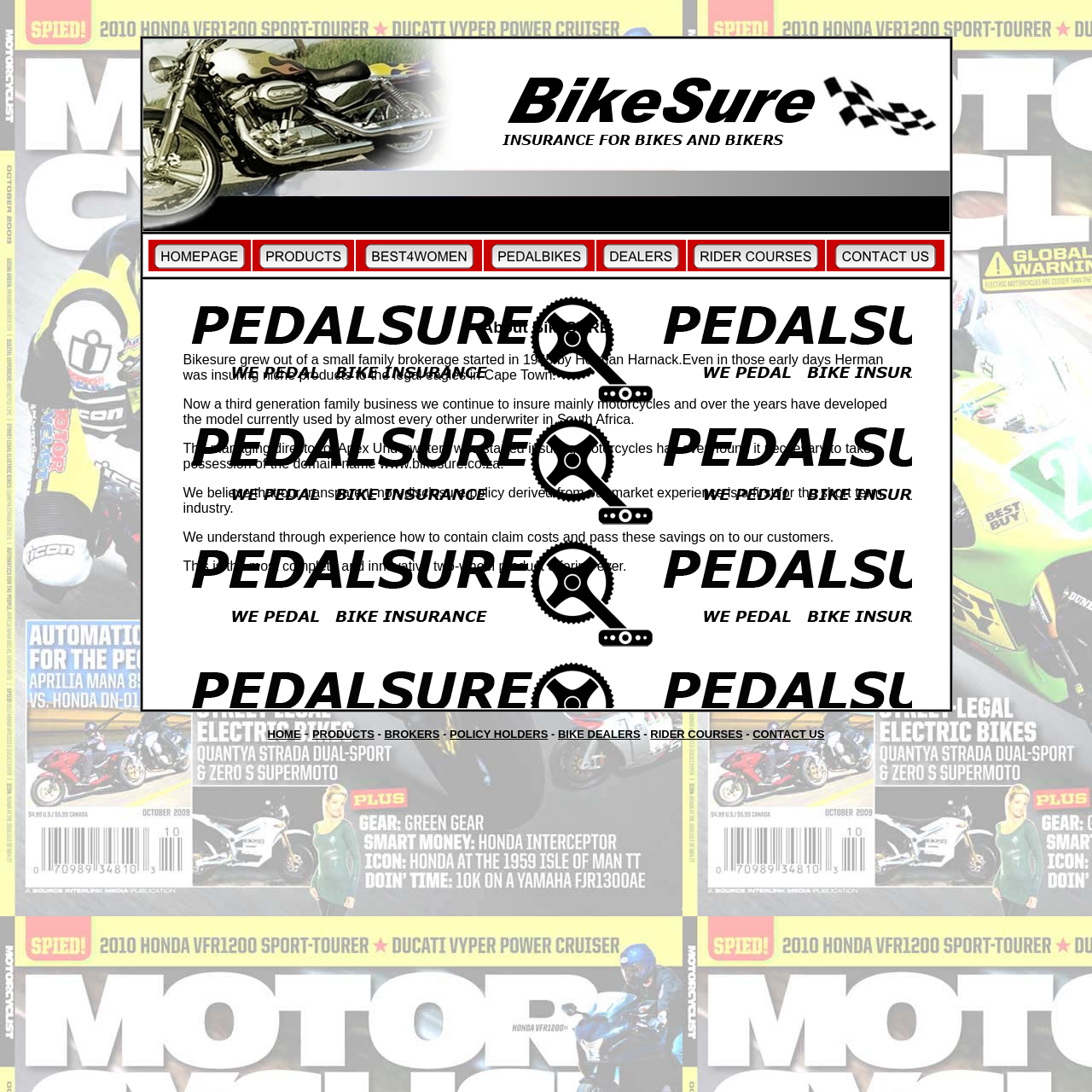Identify the bounding box coordinates of the clickable region to carry out the given instruction: "Click on the 'About BikeSURE' link".

[0.141, 0.235, 0.224, 0.248]